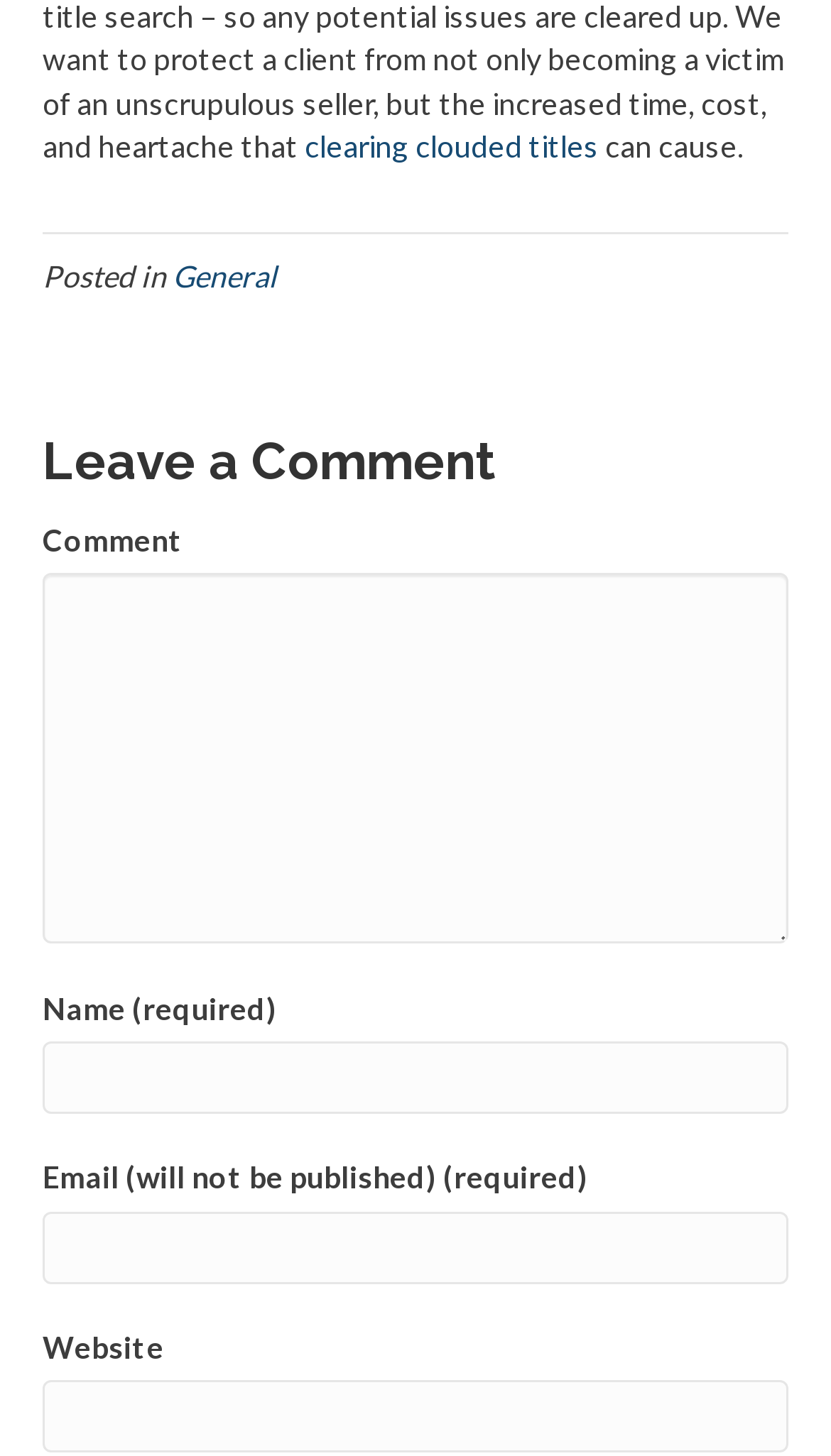Locate the bounding box of the UI element defined by this description: "General". The coordinates should be given as four float numbers between 0 and 1, formatted as [left, top, right, bottom].

[0.208, 0.177, 0.333, 0.202]